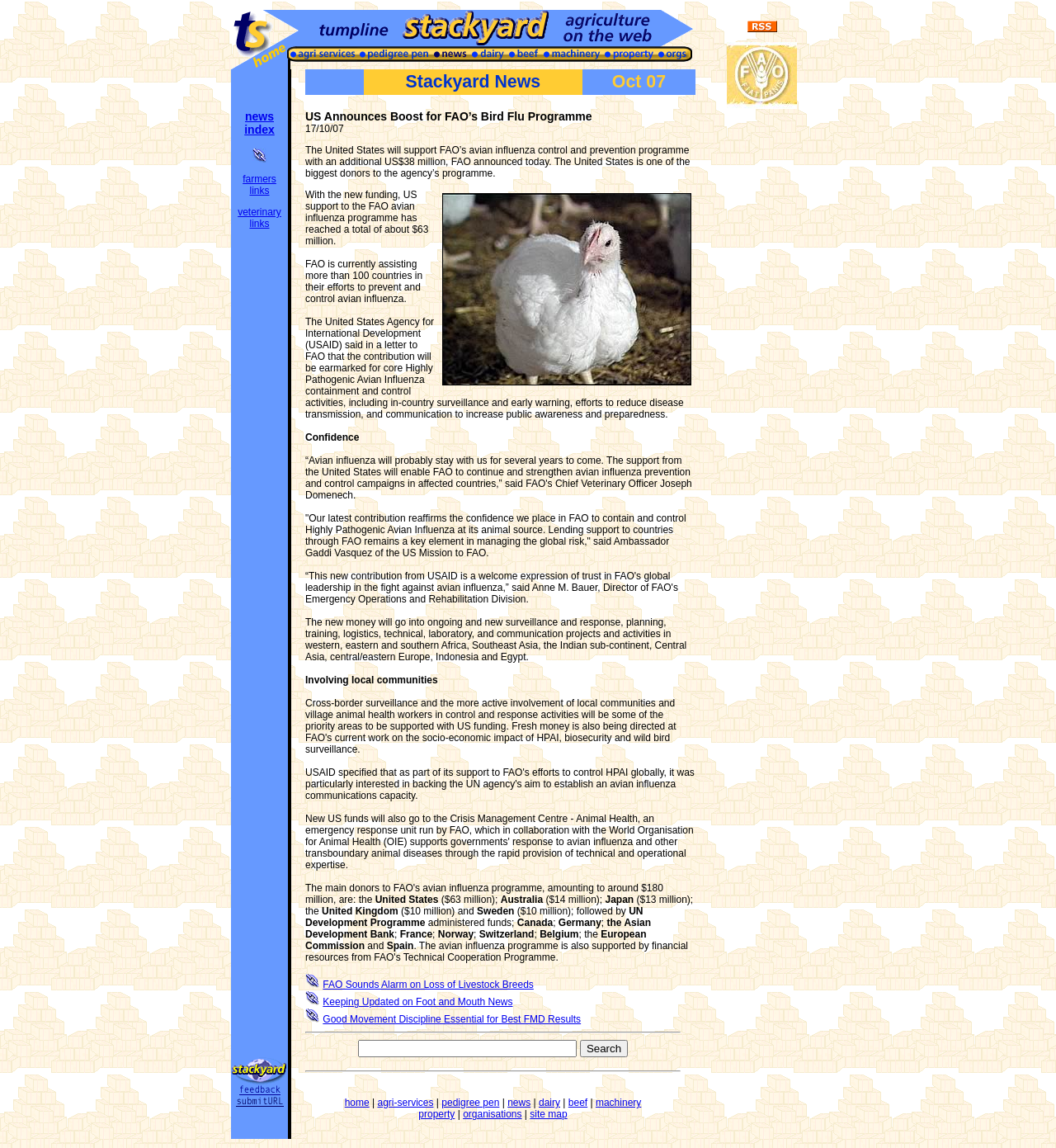Using the details in the image, give a detailed response to the question below:
What is the purpose of the links in the webpage?

The links in the webpage, such as 'world agriculture', 'agricultural services', and 'news', are likely provided to give users more information about the corresponding topics. By clicking on these links, users can access additional resources or articles related to these topics.